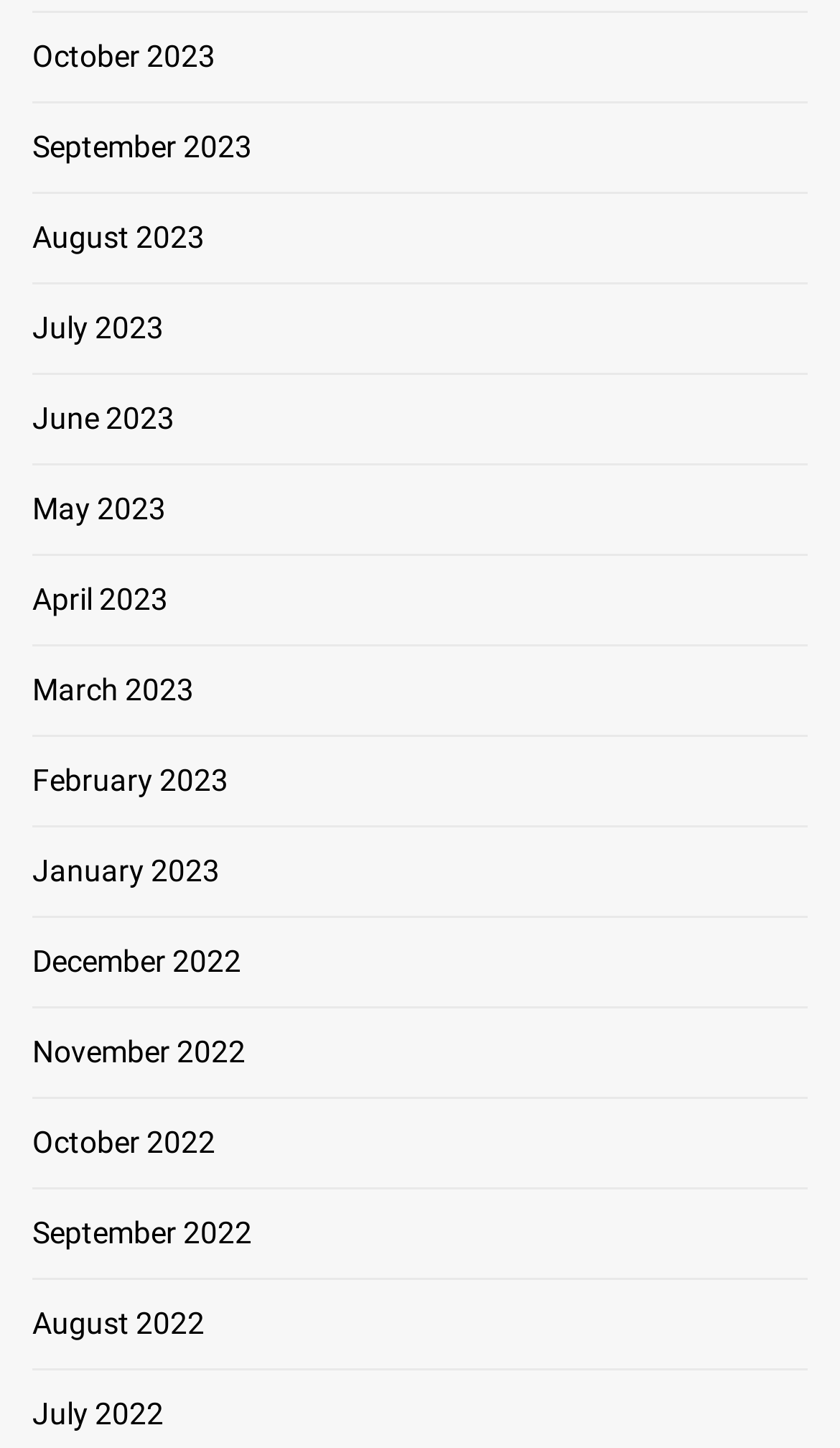Identify the bounding box coordinates of the element that should be clicked to fulfill this task: "view October 2023". The coordinates should be provided as four float numbers between 0 and 1, i.e., [left, top, right, bottom].

[0.038, 0.027, 0.256, 0.051]